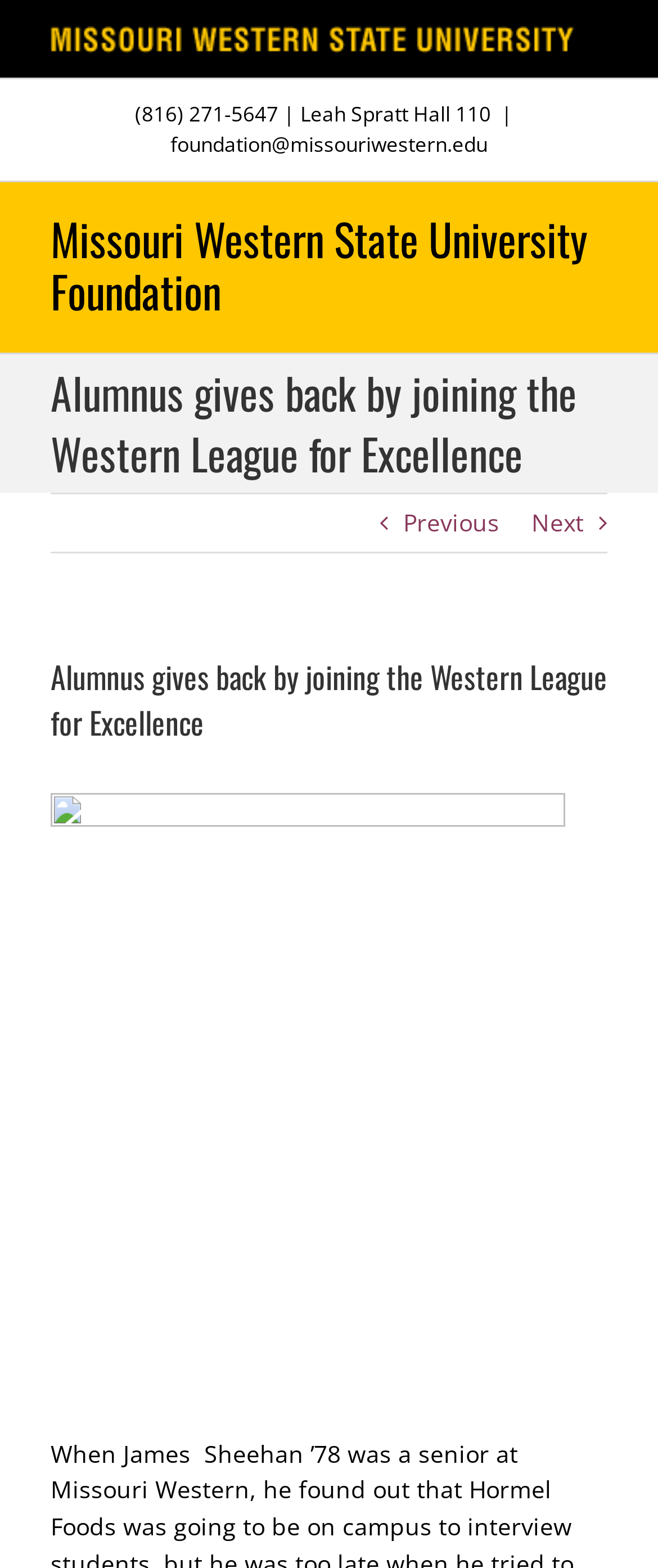How many navigation links are there at the bottom of the page?
Provide a detailed answer to the question, using the image to inform your response.

I found the navigation links by looking at the link elements with the text 'Previous' and 'Next' which are located at the bottom of the page, below the main content.